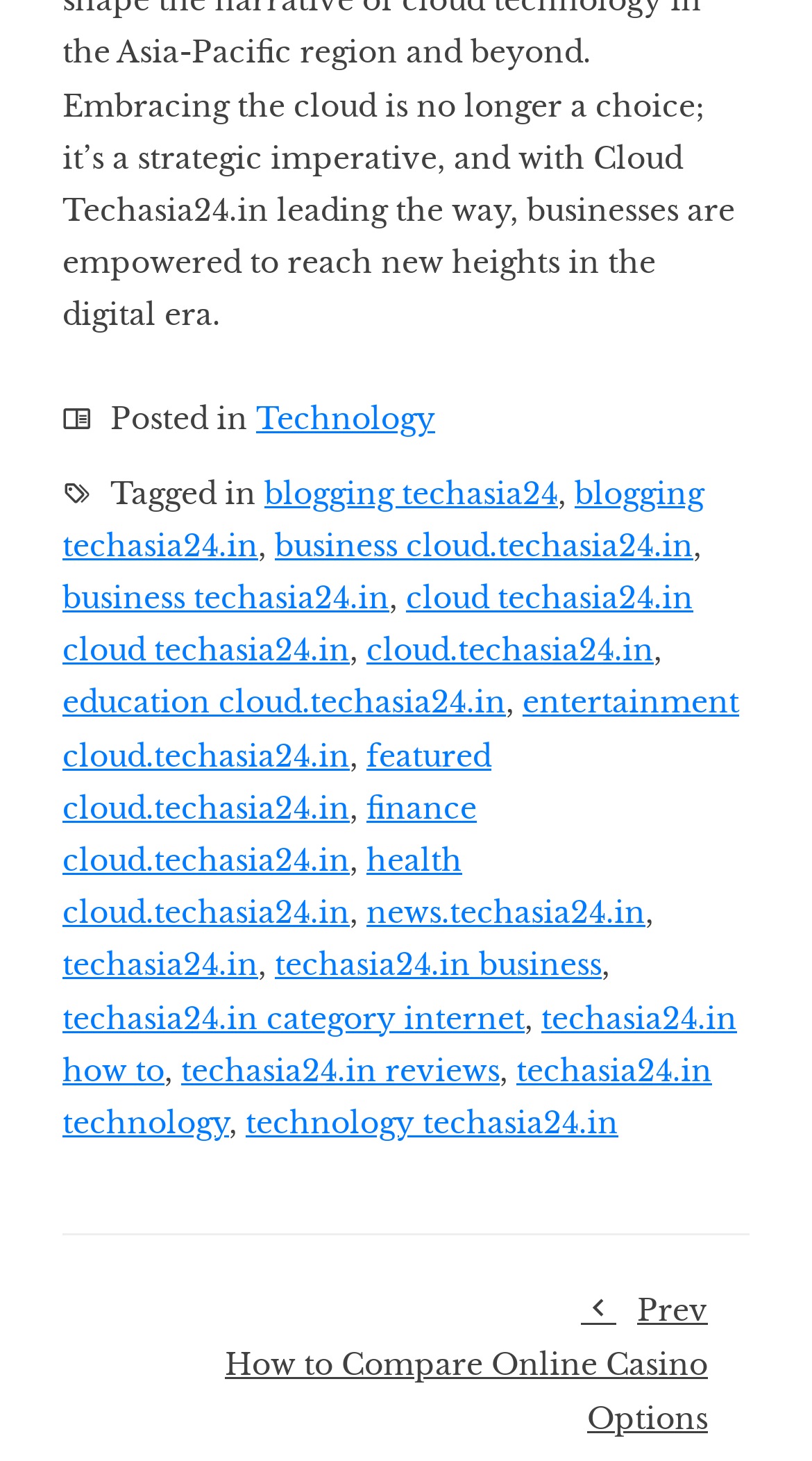Provide the bounding box coordinates for the specified HTML element described in this description: "cloud.techasia24.in". The coordinates should be four float numbers ranging from 0 to 1, in the format [left, top, right, bottom].

[0.451, 0.432, 0.805, 0.458]